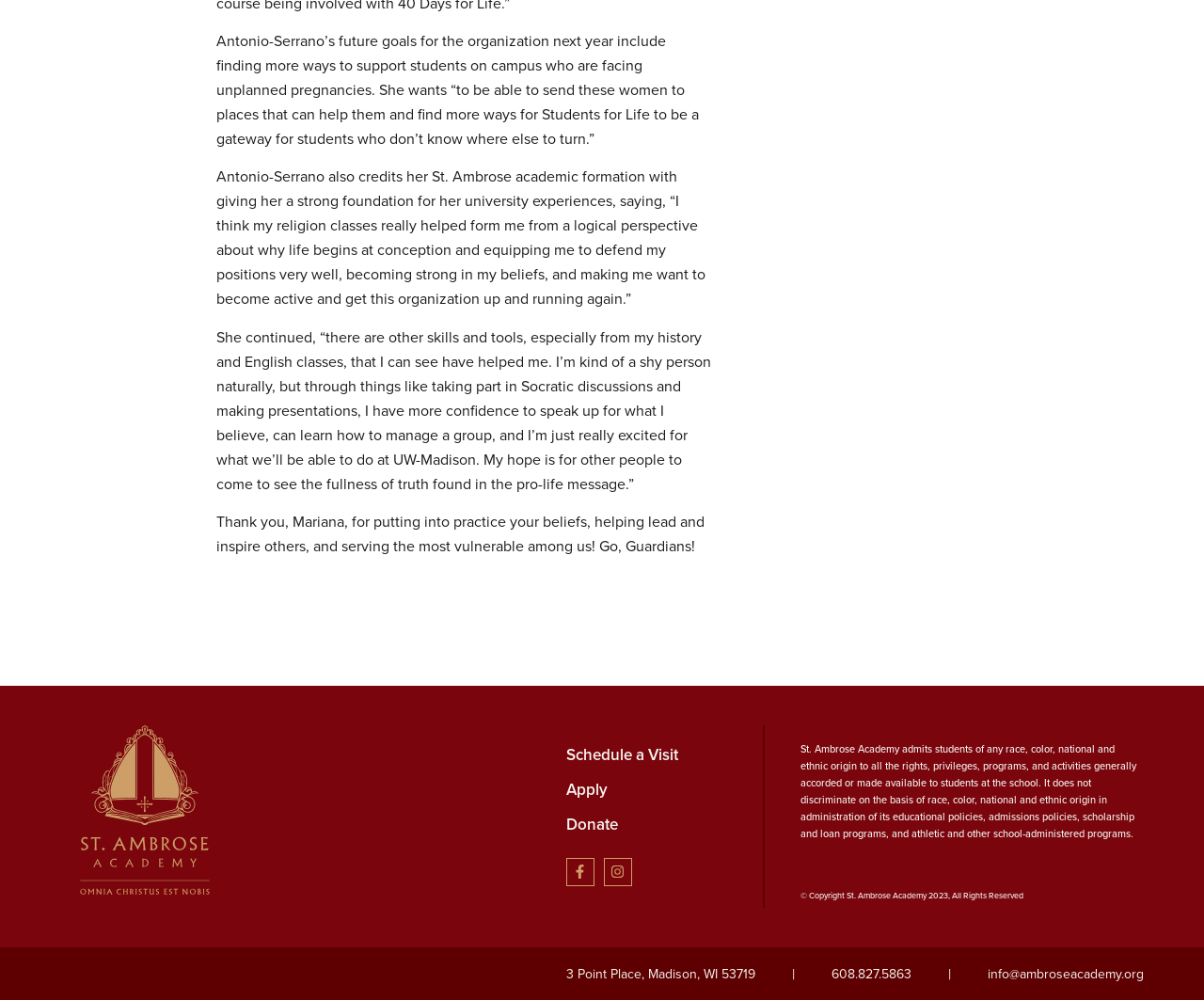Please look at the image and answer the question with a detailed explanation: What is the email address of St. Ambrose Academy?

The email address of St. Ambrose Academy is mentioned in the link element with ID 298, which provides the email address as info@ambroseacademy.org.